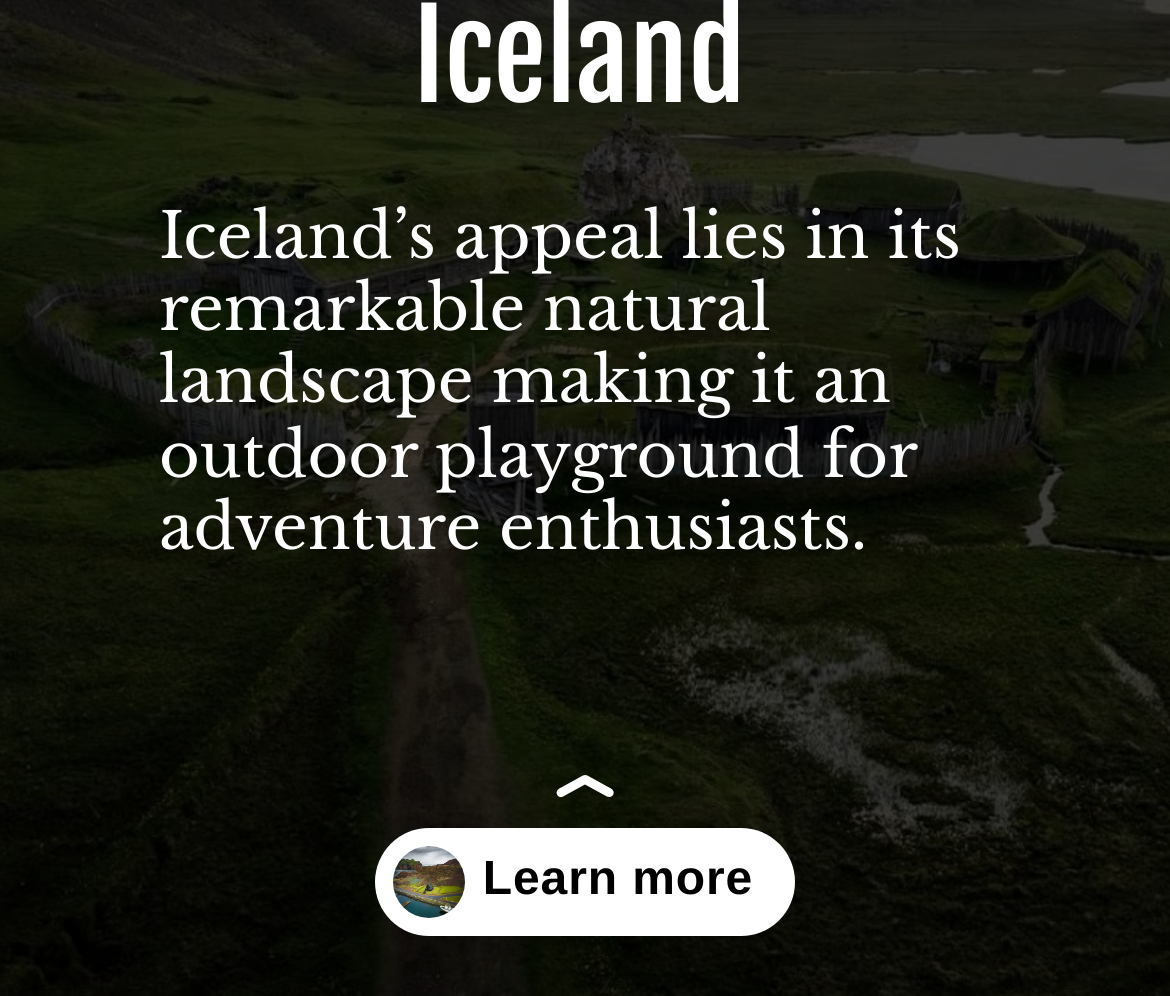Identify the bounding box coordinates of the HTML element based on this description: "Learn more".

[0.0, 0.777, 1.0, 1.0]